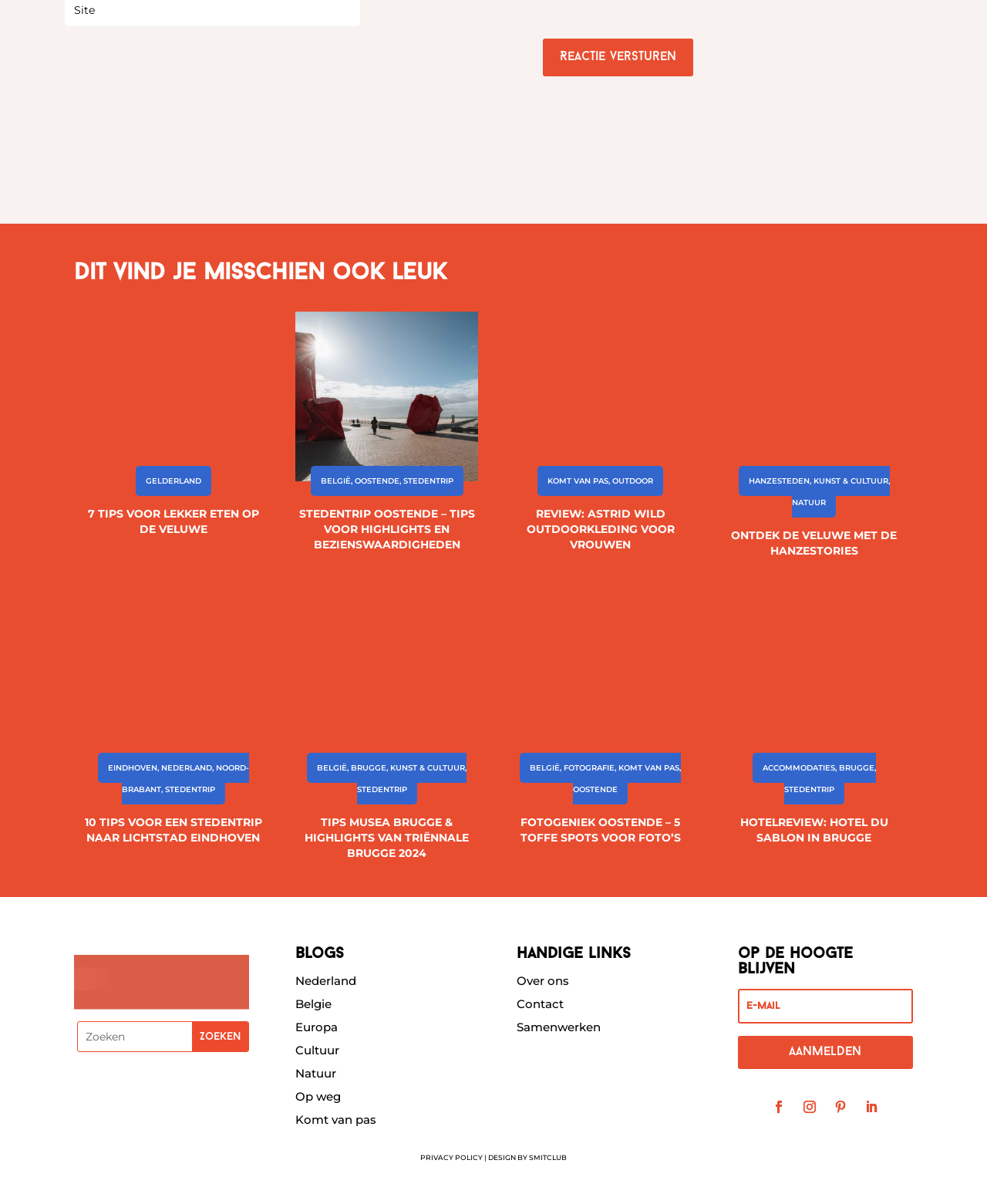What is the title of the first article?
Give a single word or phrase as your answer by examining the image.

7 TIPS VOOR LEKKER ETEN OP DE VELUWE